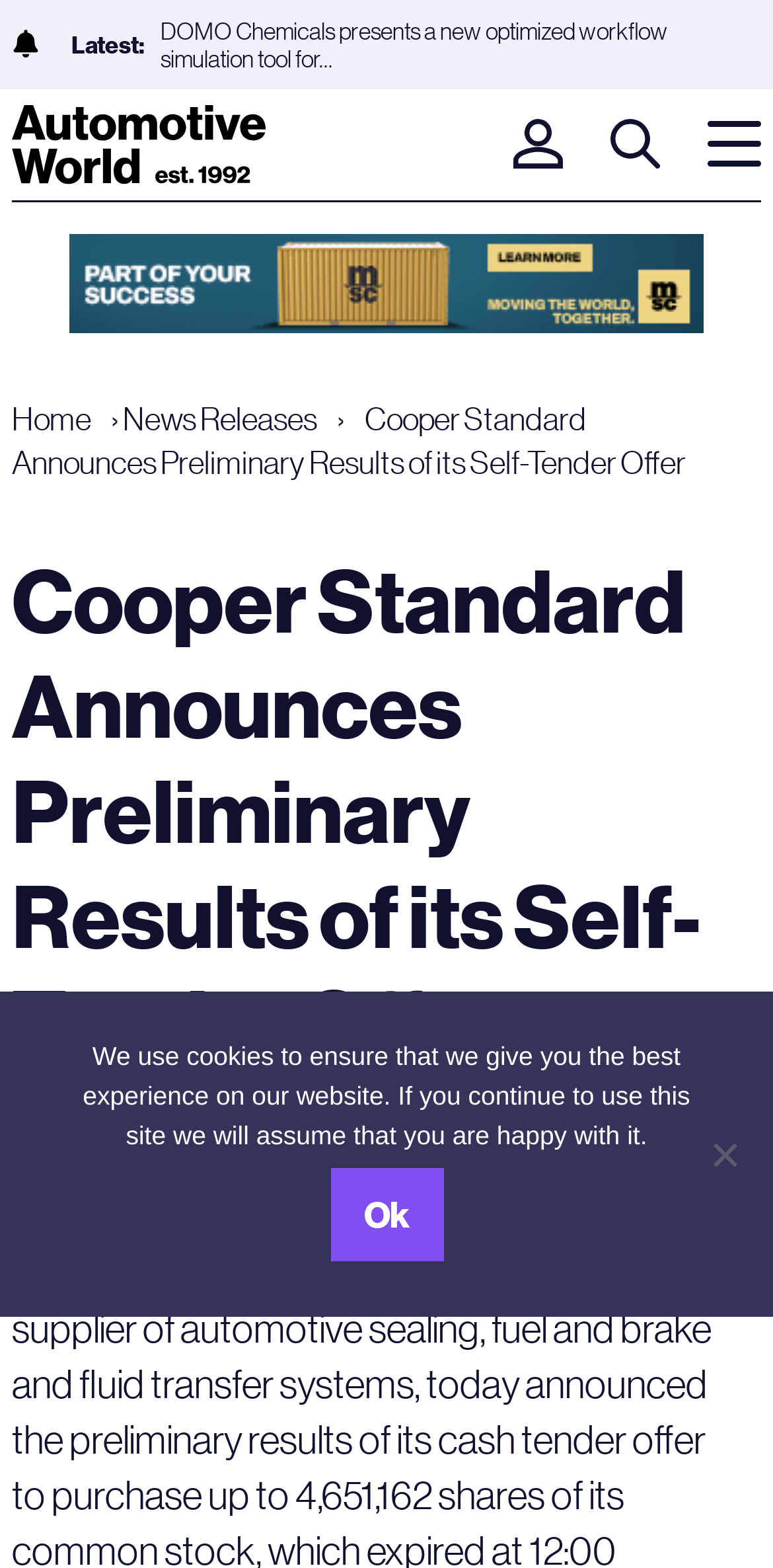Given the element description "News Releases", identify the bounding box of the corresponding UI element.

[0.159, 0.252, 0.431, 0.279]